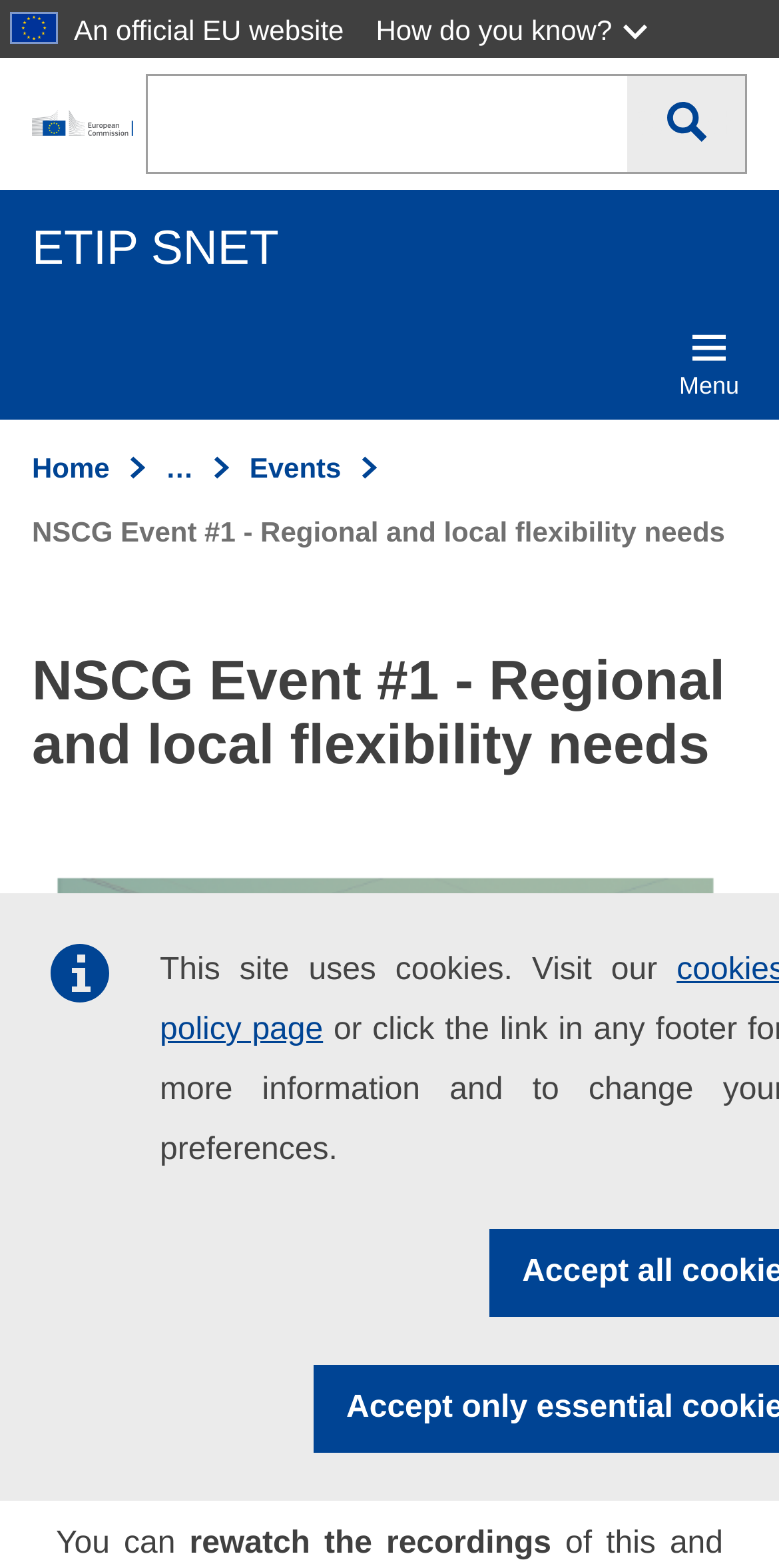What can you do with the event recordings?
Could you answer the question in a detailed manner, providing as much information as possible?

I found what you can do with the event recordings by looking at the static text element on the webpage, which says 'You can rewatch the recordings'. This text is located at the bottom of the event details section.